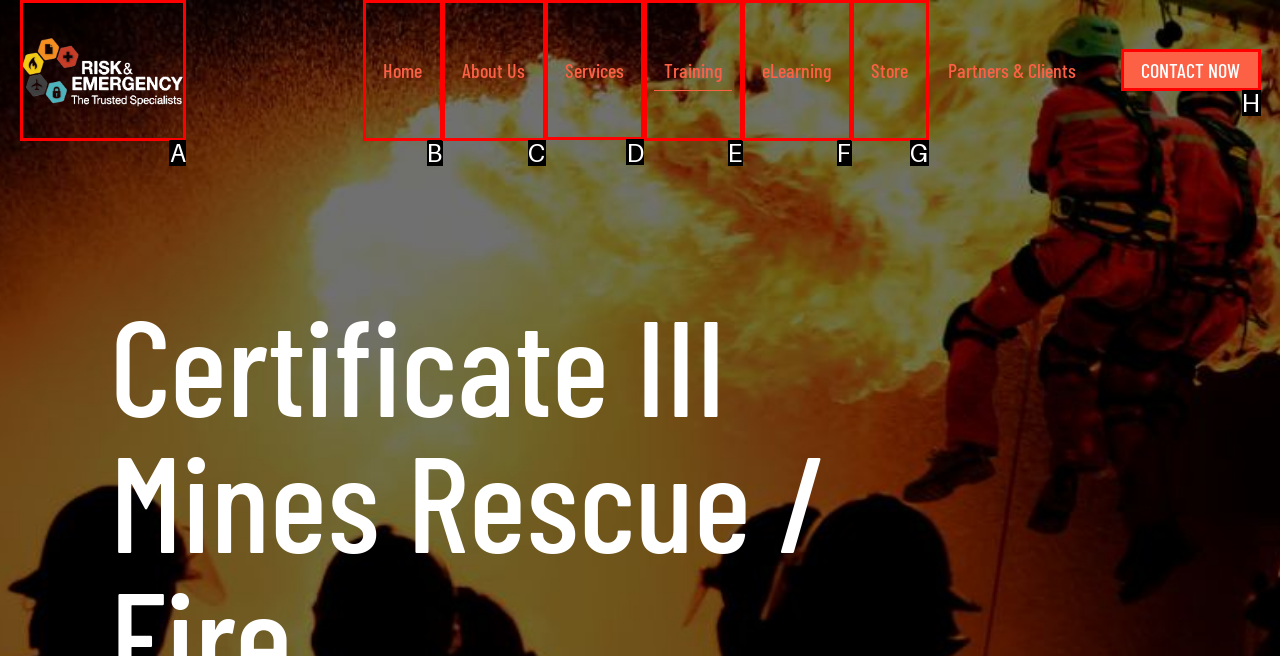To achieve the task: Click the Services link, which HTML element do you need to click?
Respond with the letter of the correct option from the given choices.

D